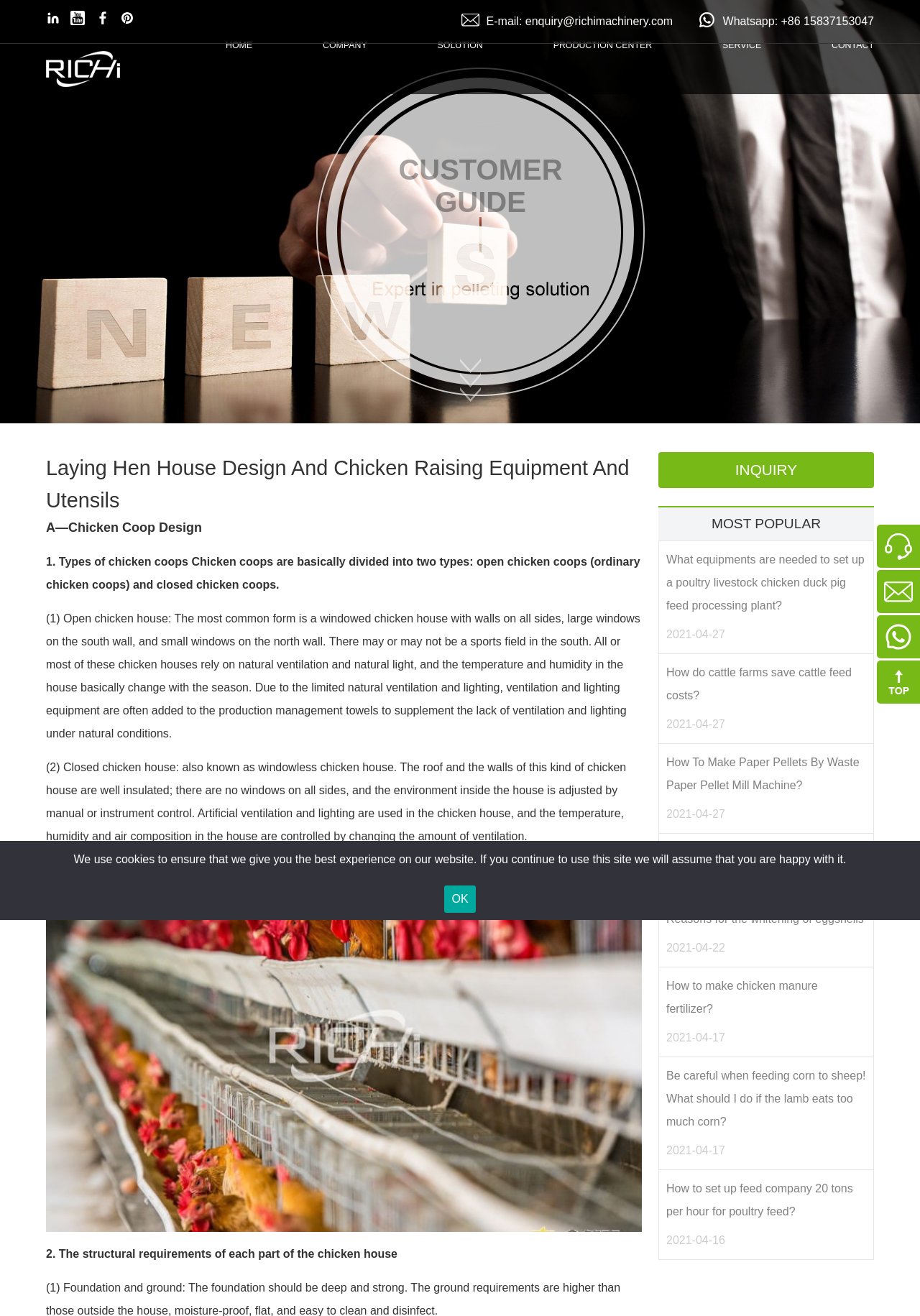What is the company name of the website?
Answer the question in as much detail as possible.

The company name can be found in the top-left corner of the webpage, where it says 'Laying hen house design and chicken raising equipment and utensils | RICHI'.